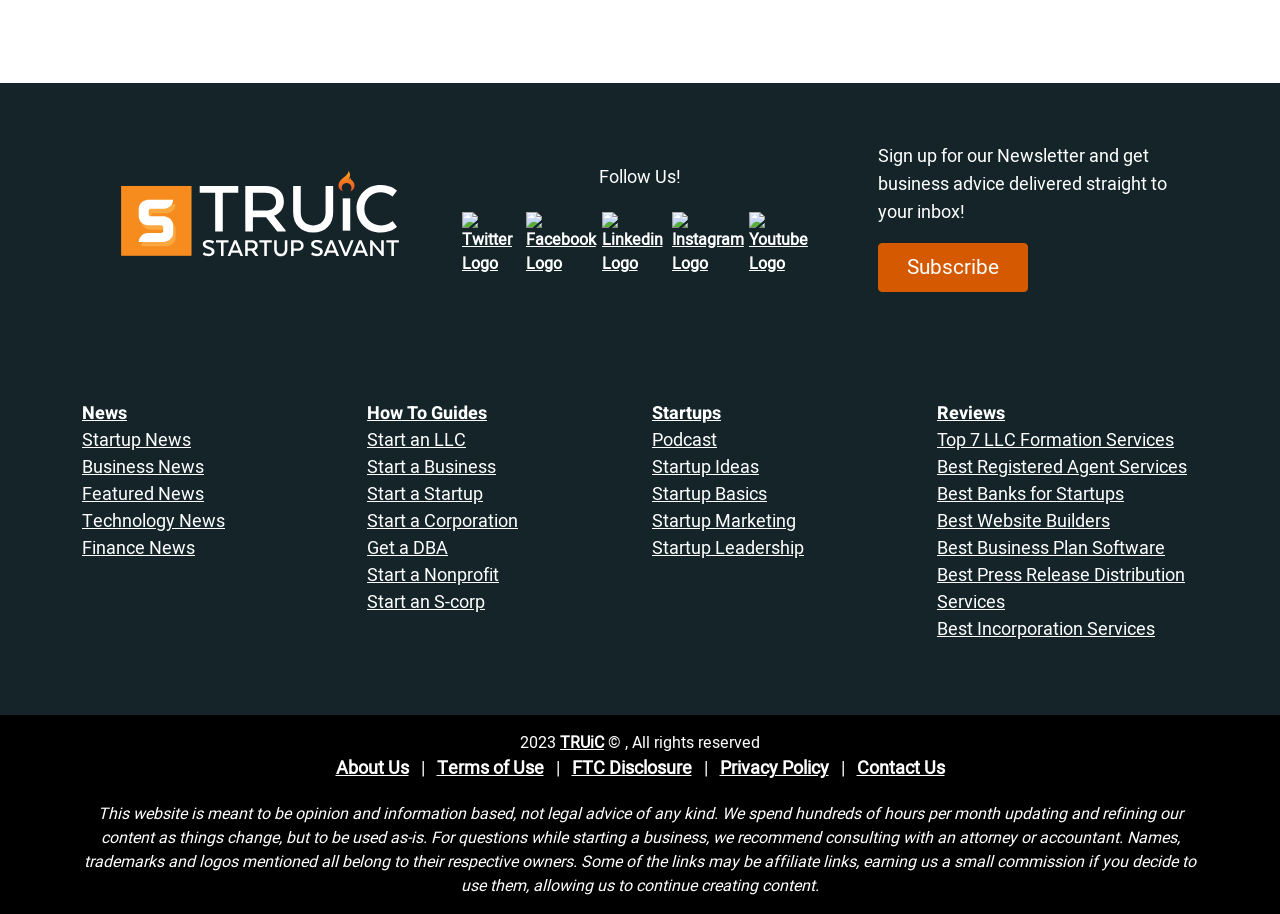Find the bounding box coordinates of the element to click in order to complete the given instruction: "Read Startup News."

[0.064, 0.467, 0.149, 0.497]